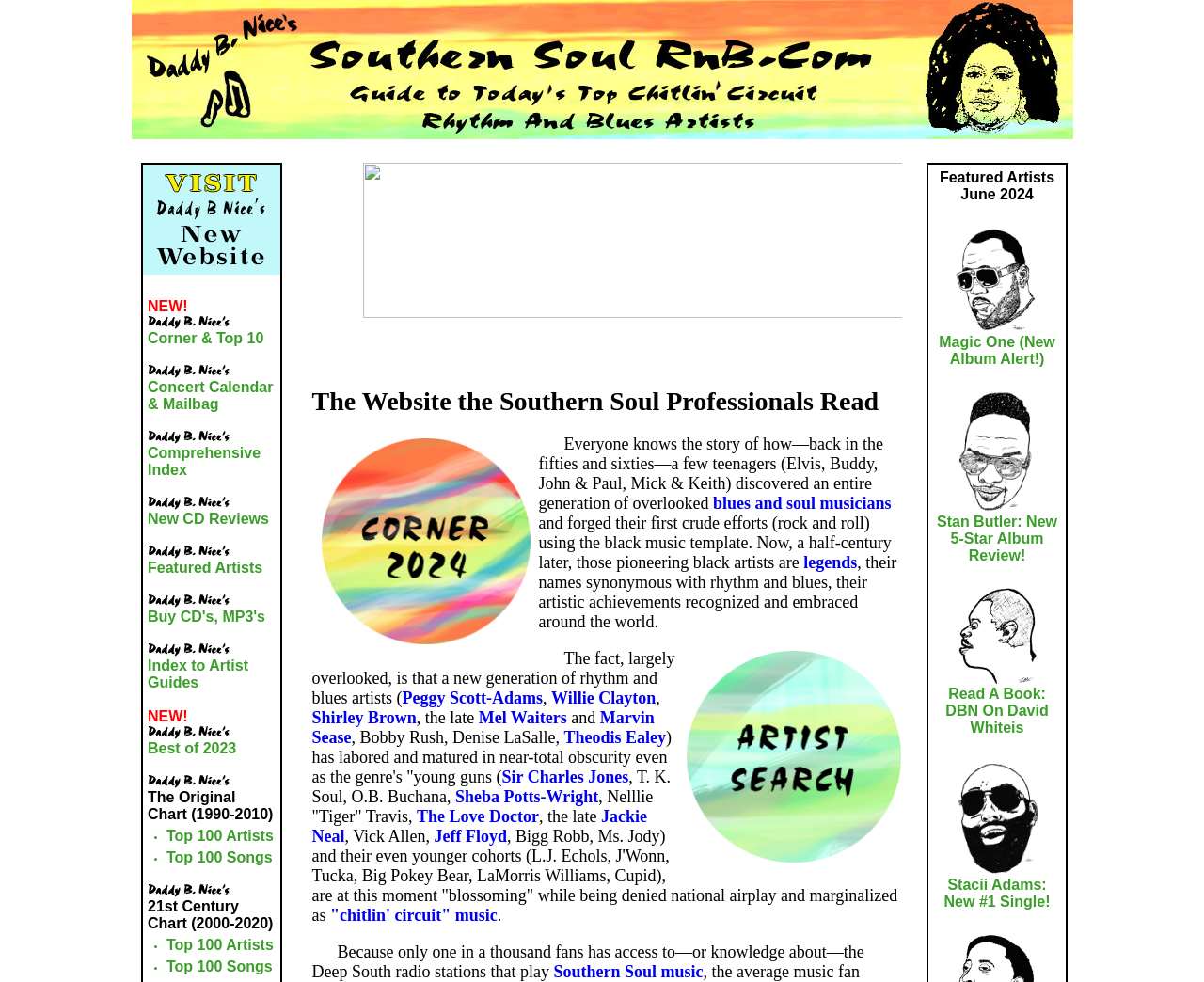Generate a detailed explanation of the webpage's features and information.

The webpage is dedicated to Southern Soul Music and the Chitlin Circuit, with a comprehensive guide provided by Daddy B. Nice. At the top, there is a header section with a logo and a title "Daddy B. Nice's SouthernSoulRnB.com - Guide to Today's Top Chitlin' Circuit Rhythm and Blues Artists". Below this, there are several links and images arranged in a table layout, including "NEW! Daddy B. Nice's", "Corner & Top 10", "Daddy B. Nice's Concert Calendar & Mailbag", and "Daddy B. Nice's Comprehensive Index", among others.

On the left side, there is a section with a heading "The Website the Southern Soul Professionals Read", accompanied by an image of "Daddy B. Nice's Corner". Below this, there is a block of text that discusses the history of rhythm and blues music, mentioning how white artists in the 1950s and 1960s drew inspiration from black musicians, and how today, a new generation of rhythm and blues artists is emerging, including names like Peggy Scott-Adams, Willie Clayton, and Marvin Sease.

Further down, there are more links and images, including "Comprehensive Index", "Top 100 Artists", and "Top 100 Songs". There is also a section with a heading "Featured Artists June 2024", which lists several artists, including Magic One, with links to buy rare CDs and souvenirs.

Throughout the page, there are numerous images, links, and blocks of text, all related to Southern Soul Music and the Chitlin Circuit. The layout is dense, with many elements packed into a relatively small space, but the overall organization is clear and easy to follow.